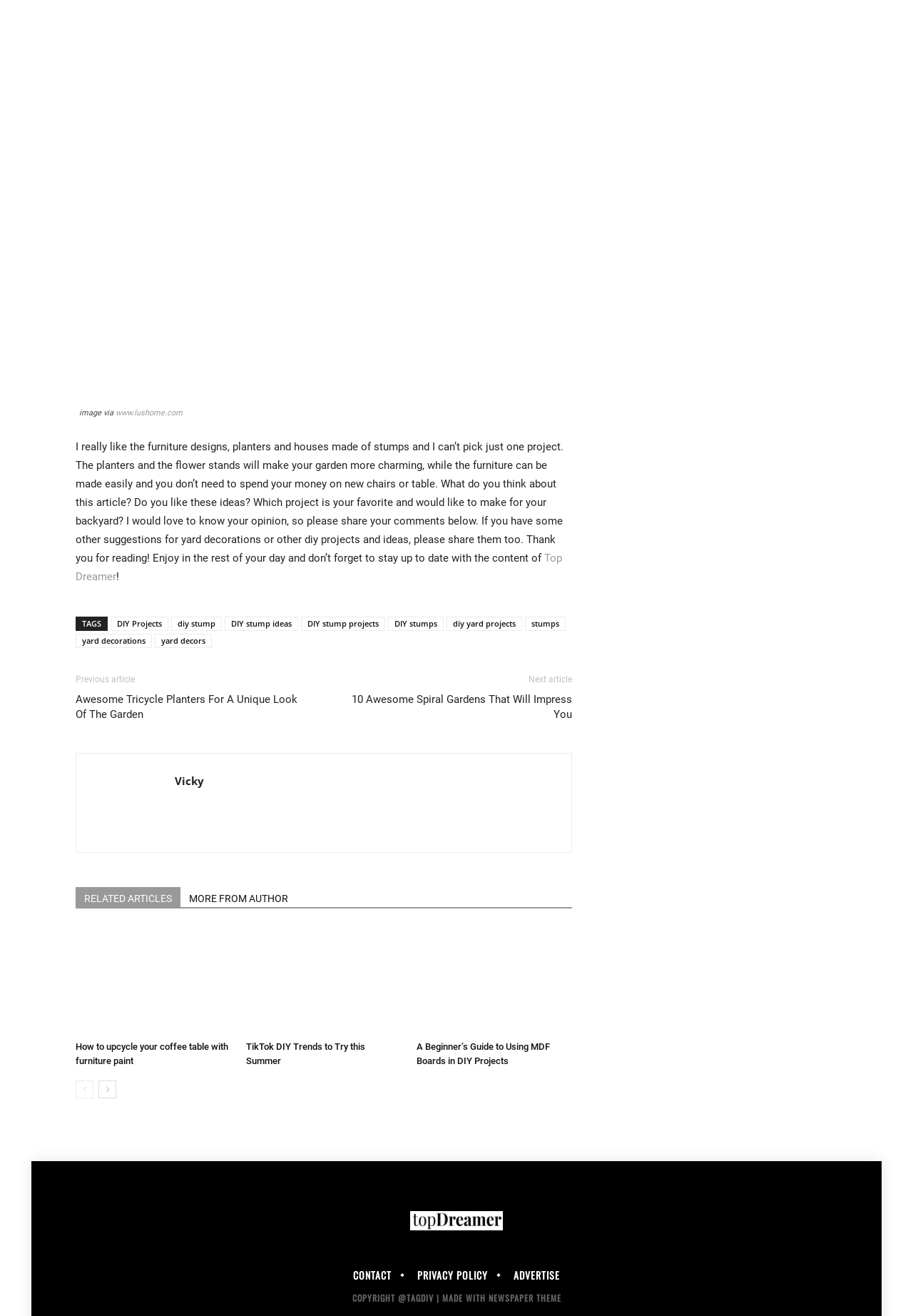Extract the bounding box coordinates of the UI element described: "aria-label="next-page"". Provide the coordinates in the format [left, top, right, bottom] with values ranging from 0 to 1.

[0.108, 0.821, 0.127, 0.834]